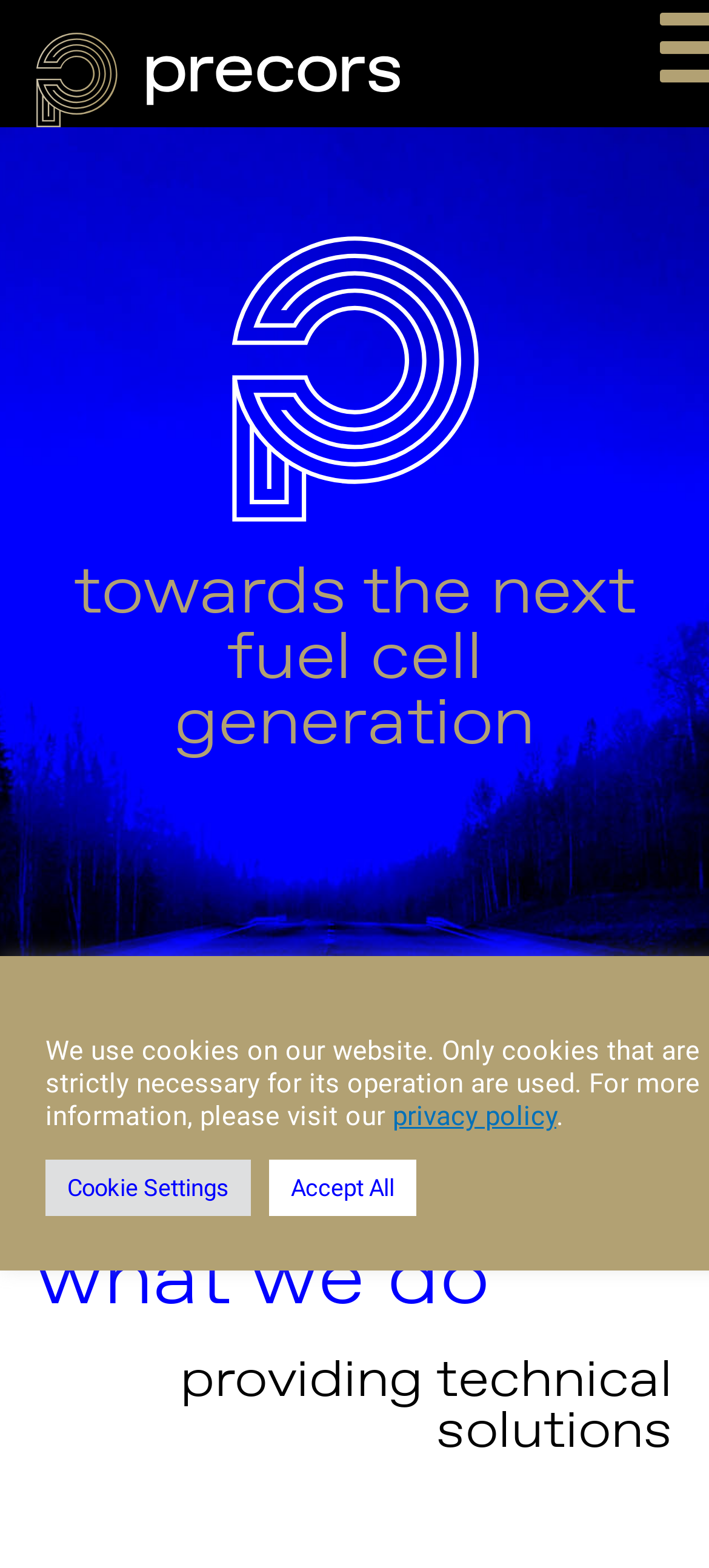Describe every aspect of the webpage comprehensively.

The webpage is about Precors, a company focused on the next fuel cell generation. At the top-left corner, there is a link with an associated image, which is roughly one-quarter of the way down from the top of the page. Below the image, there is a heading that reads "towards the next fuel cell generation", spanning almost the entire width of the page.

Further down, there are two more headings, "what we do" and "providing technical solutions", stacked on top of each other and aligned to the left side of the page. The "what we do" heading is about halfway down the page, while the "providing technical solutions" heading is near the bottom.

At the bottom of the page, there is a notification about the use of cookies on the website, which takes up most of the width. Below this notification, there are two buttons, "Cookie Settings" and "Accept All", aligned to the left and center of the page, respectively. Additionally, there is a link to the "privacy policy" page, located to the right of the "Cookie Settings" button.